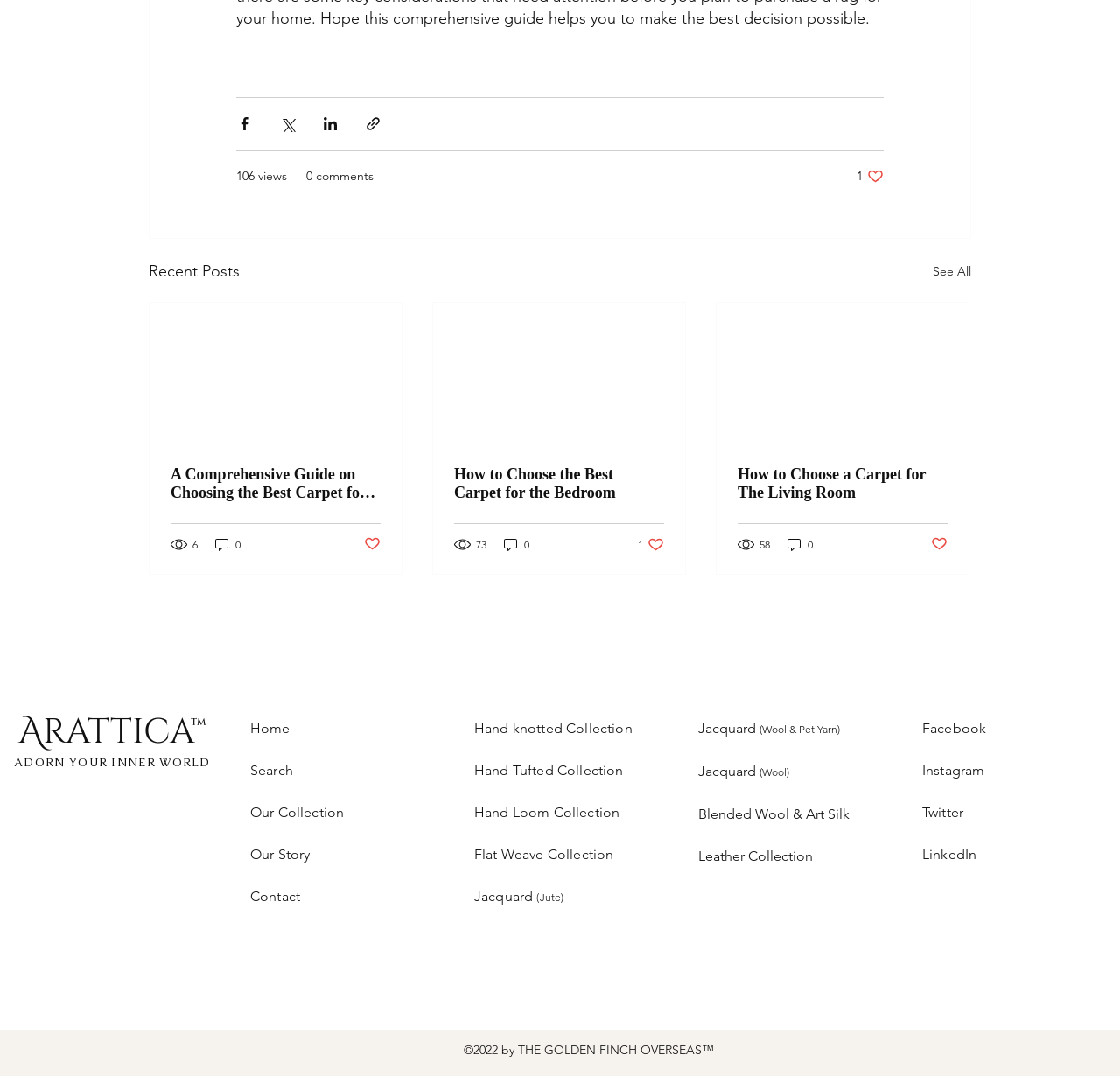Indicate the bounding box coordinates of the element that must be clicked to execute the instruction: "Share via Facebook". The coordinates should be given as four float numbers between 0 and 1, i.e., [left, top, right, bottom].

[0.211, 0.107, 0.226, 0.123]